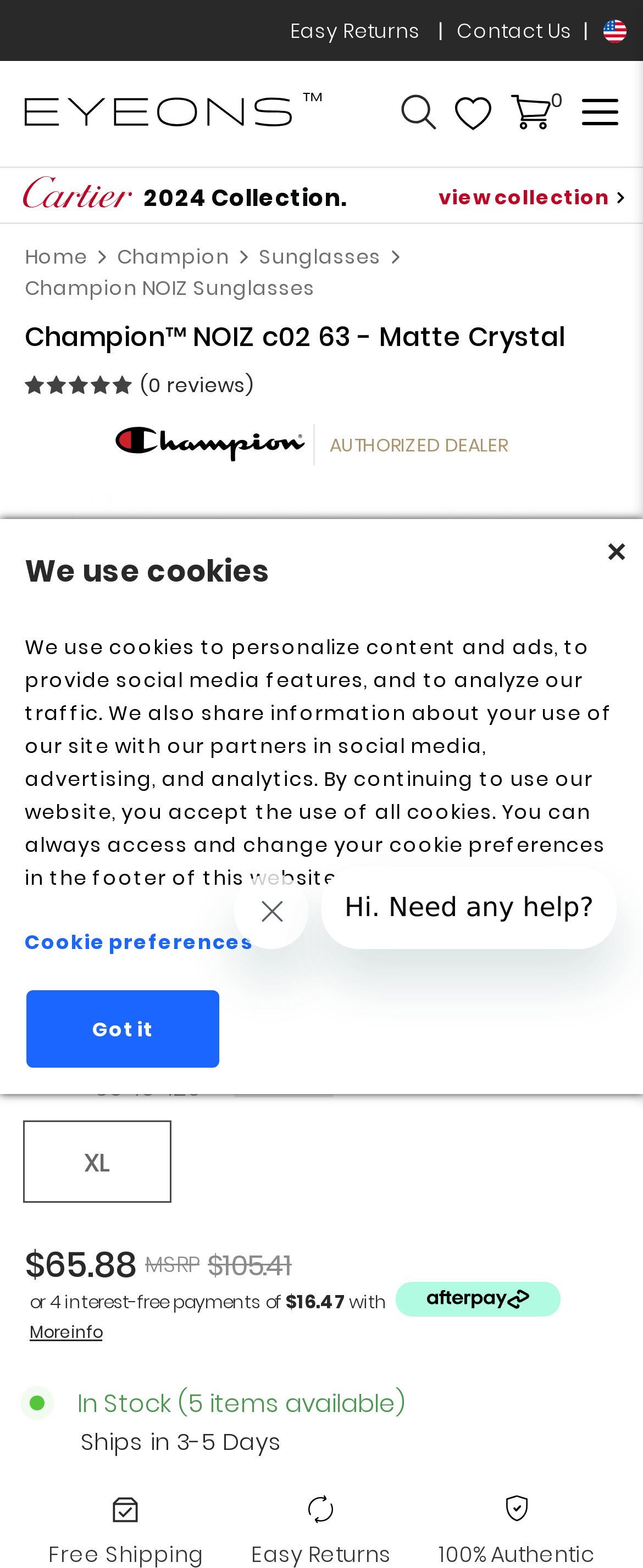Provide a brief response using a word or short phrase to this question:
How many items are available in stock?

5